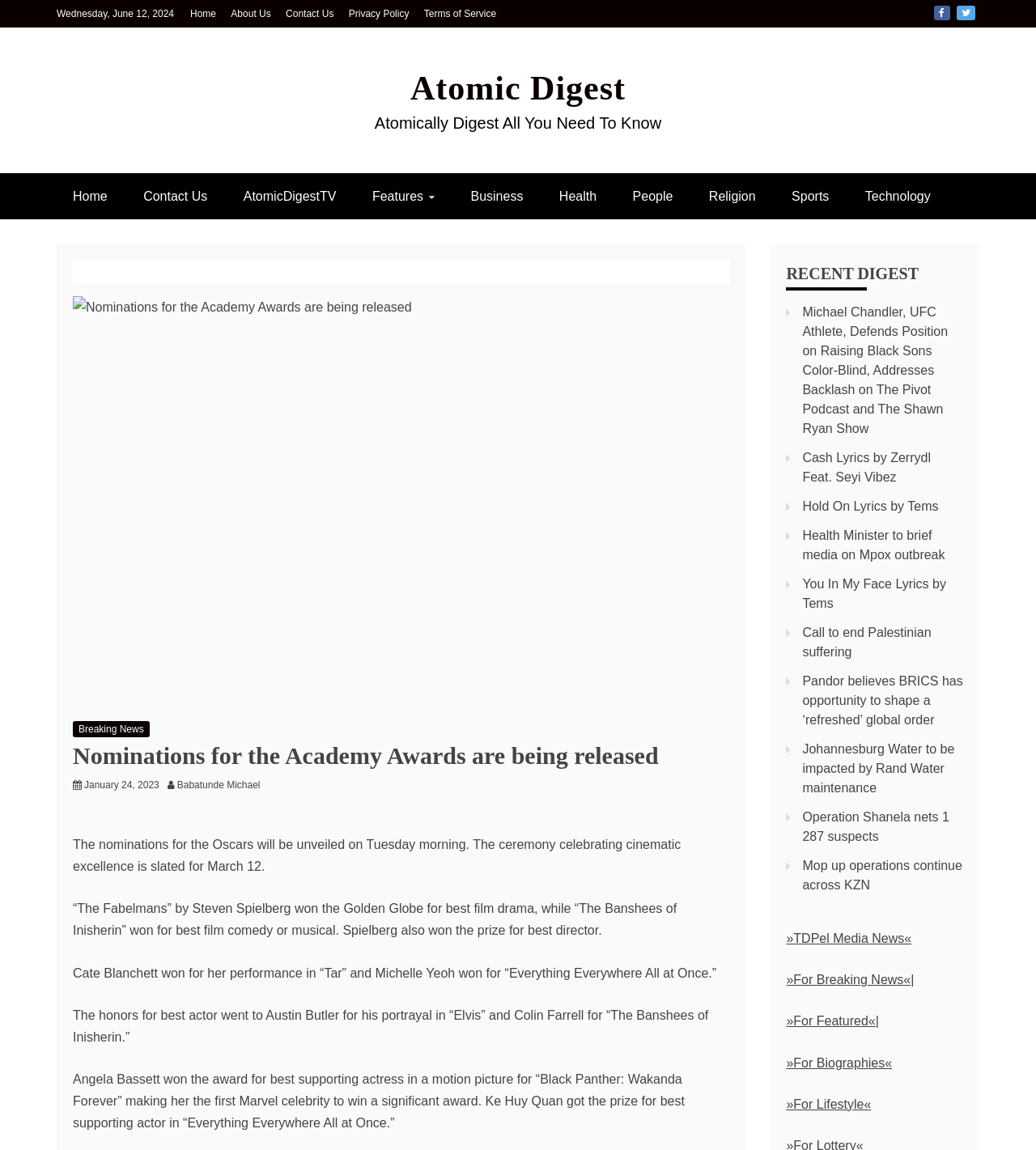Please identify the bounding box coordinates of the element's region that should be clicked to execute the following instruction: "Visit the 'Atomic Digest' page". The bounding box coordinates must be four float numbers between 0 and 1, i.e., [left, top, right, bottom].

[0.396, 0.061, 0.604, 0.093]